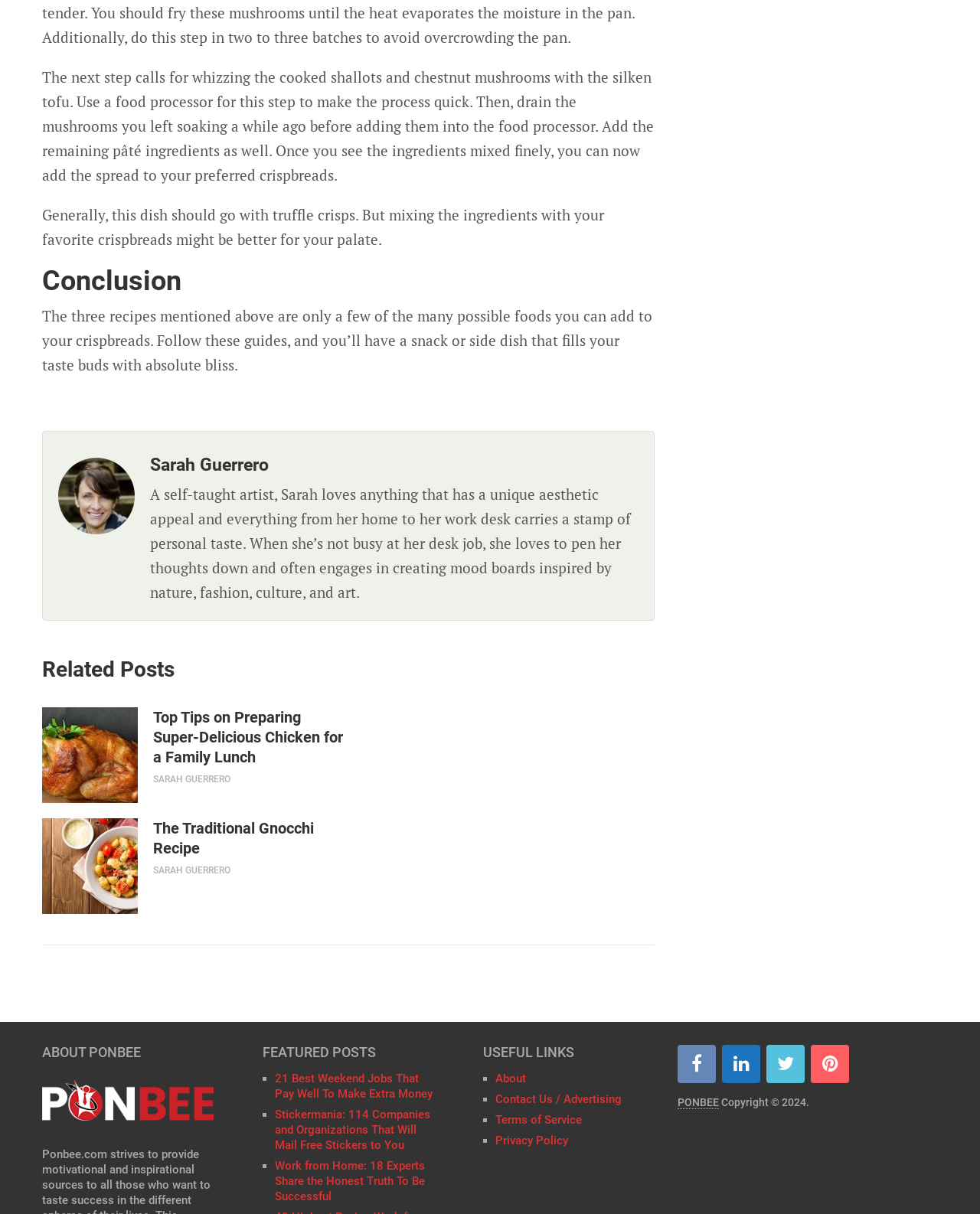Provide the bounding box coordinates of the area you need to click to execute the following instruction: "go to about page".

[0.043, 0.861, 0.218, 0.873]